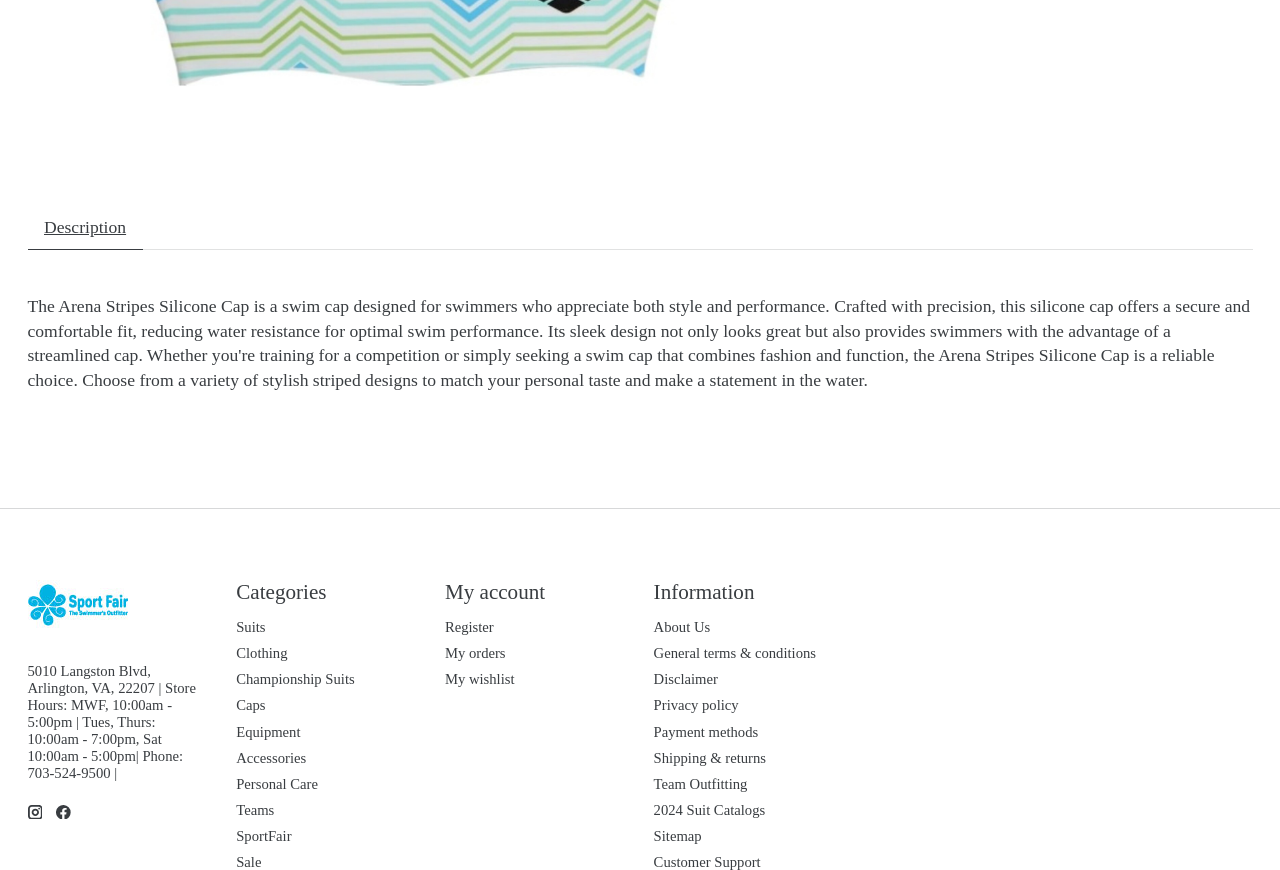Return the bounding box coordinates of the UI element that corresponds to this description: "General terms & conditions". The coordinates must be given as four float numbers in the range of 0 and 1, [left, top, right, bottom].

[0.511, 0.741, 0.638, 0.759]